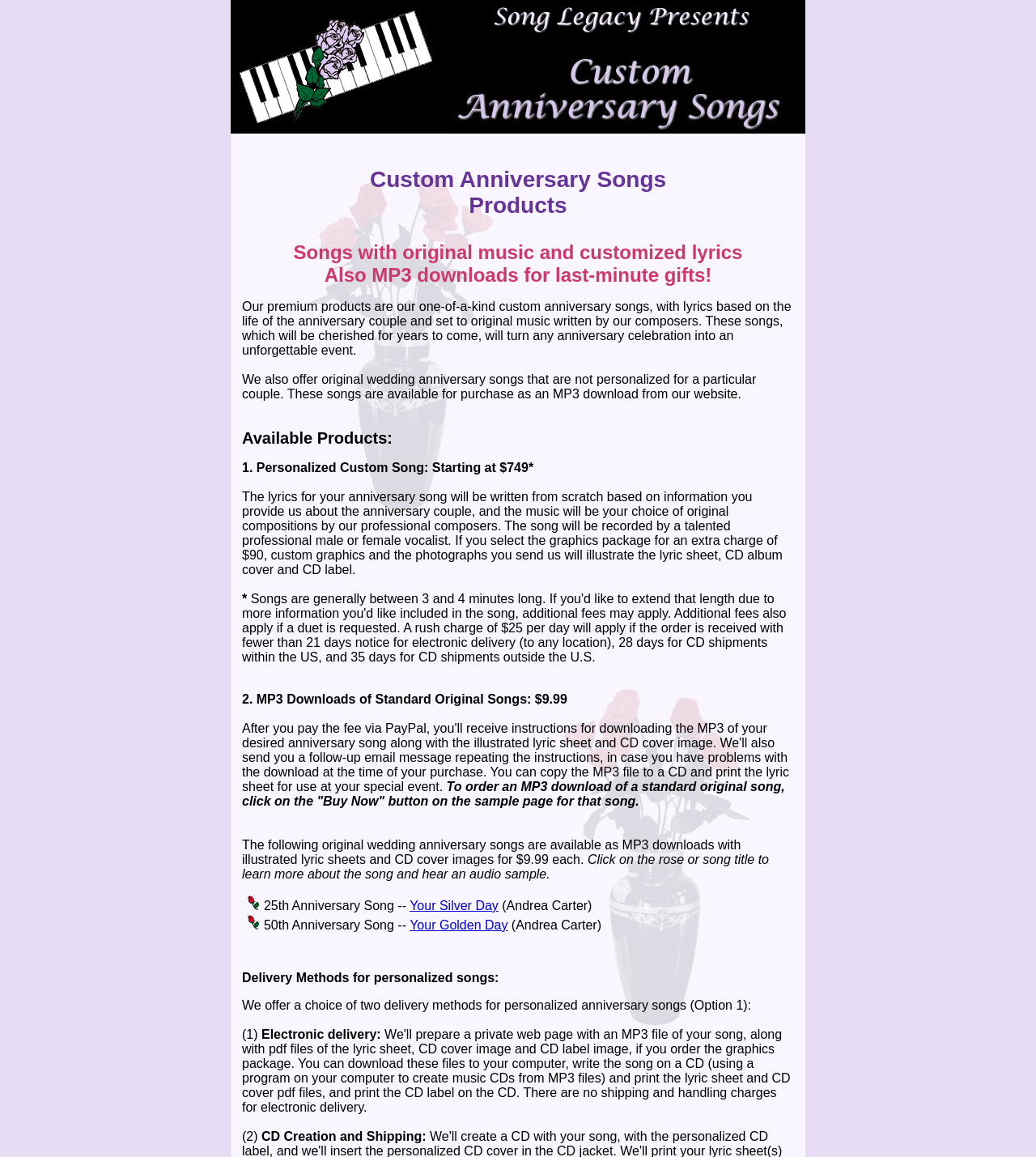Give a detailed explanation of the elements present on the webpage.

This webpage is about Custom Anniversary Songs by Song Legacy, a company that offers personalized anniversary songs with original music and customized lyrics. At the top of the page, there is a logo image of "Customized Anniversary Songs by Song Legacy" and a link to "Song Legacy Customized Songs" with an accompanying image. 

Below this, there is a heading that reads "Custom Anniversary Songs Products" followed by a brief description of the company's premium products, which are one-of-a-kind custom anniversary songs with lyrics based on the life of the anniversary couple and set to original music written by their composers. 

The page then lists the available products, including personalized custom songs starting at $749 and MP3 downloads of standard original songs for $9.99 each. For the personalized custom songs, there is an option to add a graphics package for an extra $90, which includes custom graphics and photographs illustrating the lyric sheet, CD album cover, and CD label. 

The page also displays a list of original wedding anniversary songs available as MP3 downloads with illustrated lyric sheets and CD cover images for $9.99 each. Each song is listed with a rose icon and a link to learn more about the song and hear an audio sample. 

At the bottom of the page, there is a section discussing delivery methods for personalized songs, offering a choice between electronic delivery and CD creation and shipping.